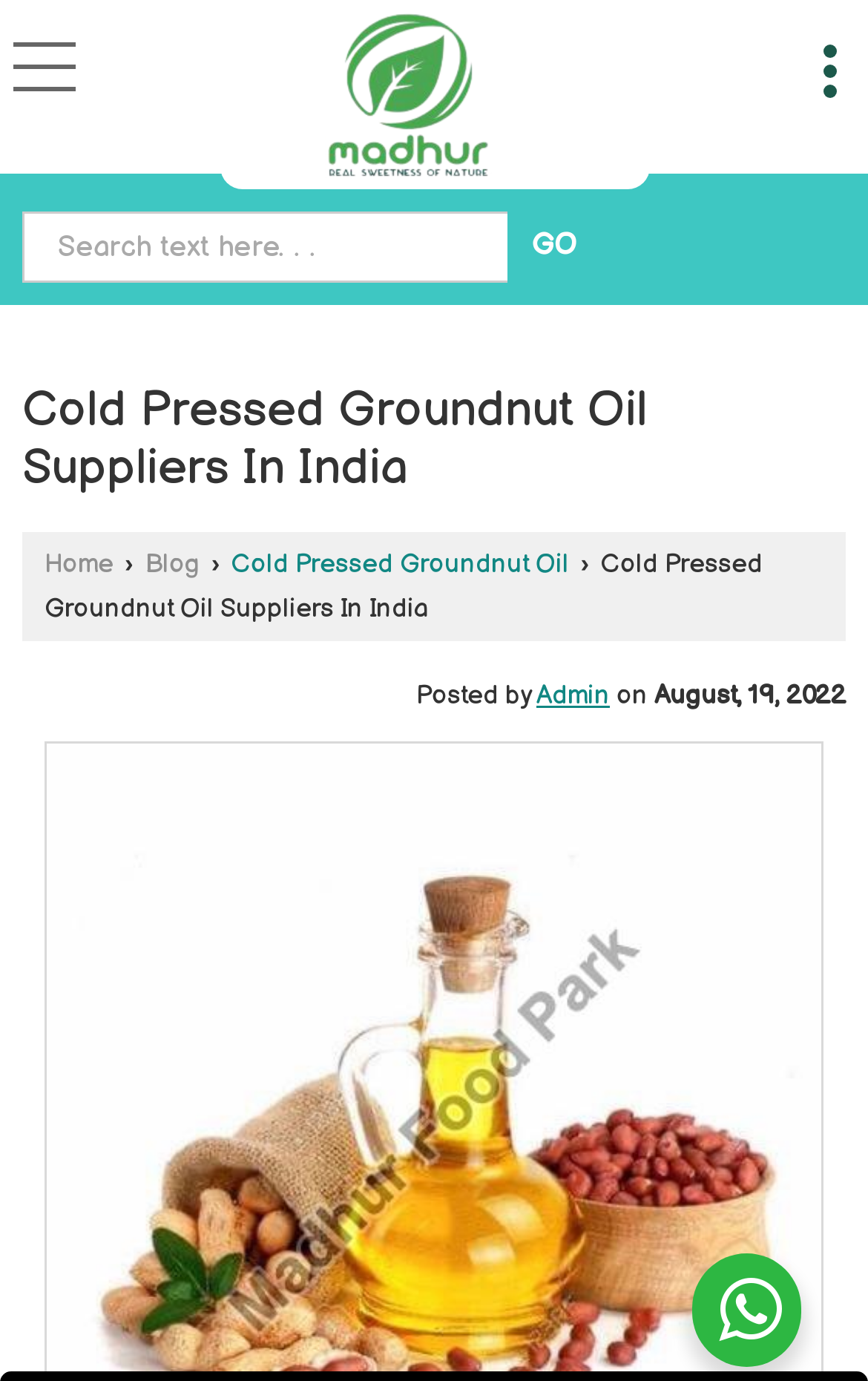Detail the webpage's structure and highlights in your description.

The webpage is about Cold Pressed Groundnut Oil Suppliers in India. At the top left, there is a logo of "Madhur Food Park" which is also a clickable link. Below the logo, there is a search bar with a placeholder text "Search text here..." and a "GO" button to the right of the search bar.

The main heading "Cold Pressed Groundnut Oil Suppliers In India" is prominently displayed in the middle of the top section. Below the heading, there is a navigation menu with links to "Home", "Blog", and "Cold Pressed Groundnut Oil". The navigation menu is separated by a "›" symbol.

In the main content area, there is a post with the title "Cold Pressed Groundnut Oil Suppliers In India" which is also the main heading of the webpage. The post is attributed to "Admin" and is dated "August, 19, 2022".